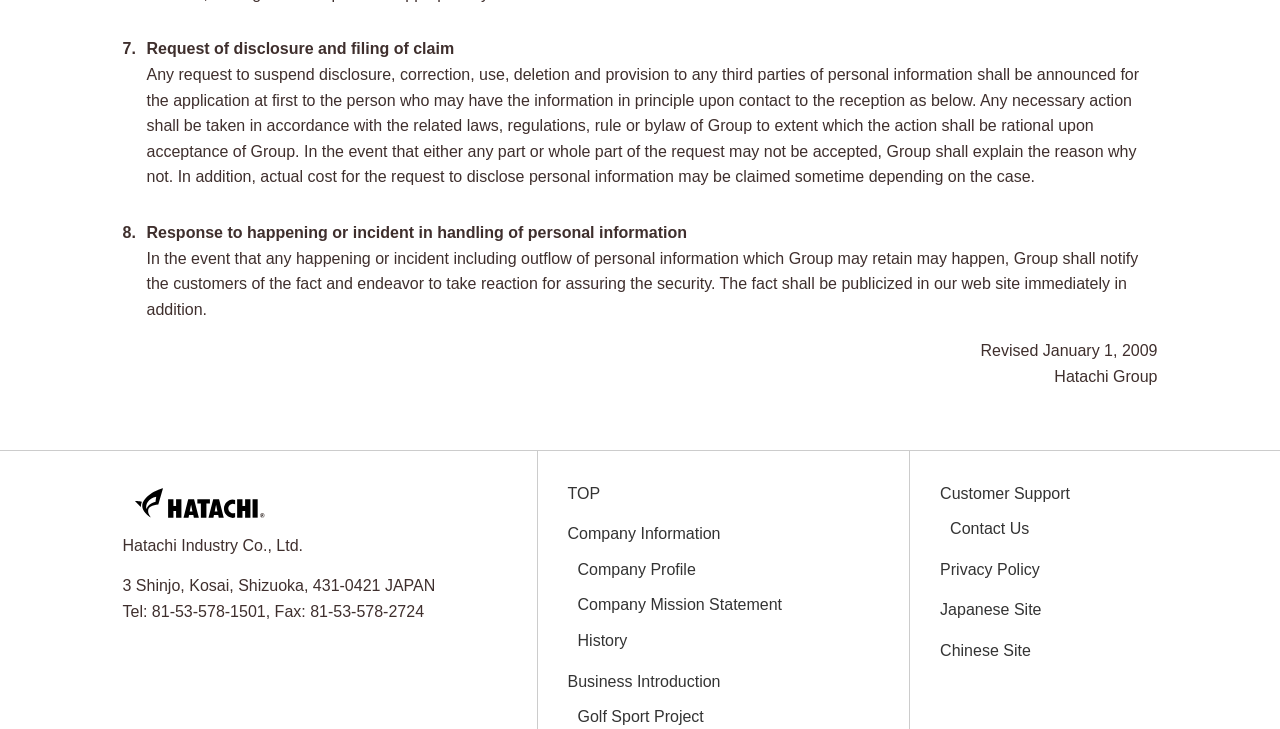Indicate the bounding box coordinates of the element that must be clicked to execute the instruction: "Read the recent post 'AI, Religion, University Politics, and Other Miscellaneous Topics'". The coordinates should be given as four float numbers between 0 and 1, i.e., [left, top, right, bottom].

None